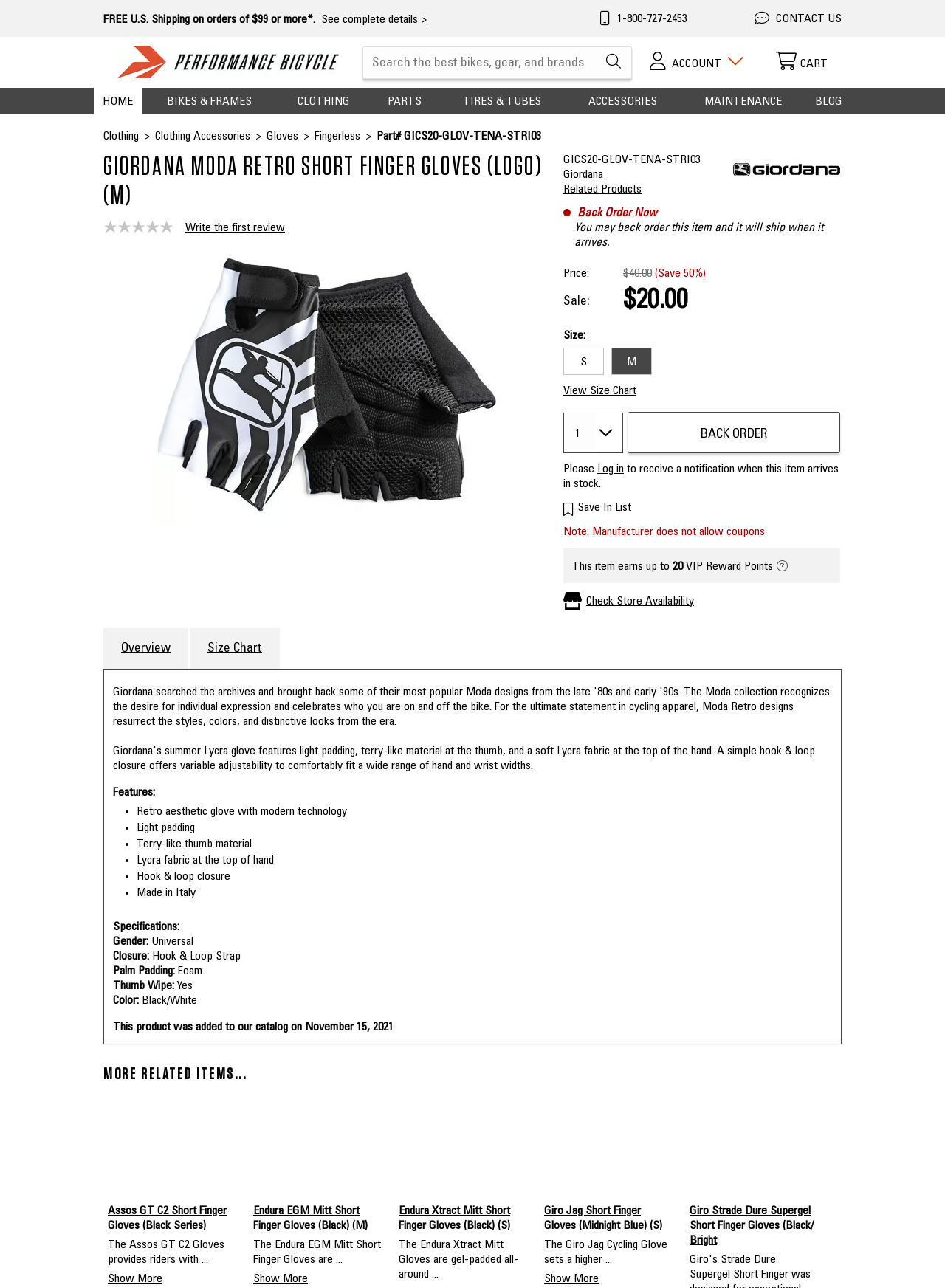Describe the webpage meticulously, covering all significant aspects.

This webpage is about a product, specifically a pair of gloves, called Giordana Moda Retro Short Finger Gloves (Logo) (M). At the top of the page, there is a navigation menu with links to different categories such as BIKES & FRAMES, CLOTHING, PARTS, and more. Below the navigation menu, there is a search bar and a link to the Performance Bicycle website.

On the left side of the page, there is a section with links to related categories, including Clothing, Clothing Accessories, Gloves, and Fingerless. Below this section, there is a heading that displays the product name and a link to write a review.

The main content of the page is dedicated to the product description, which includes an image of the gloves, product details, and features. The product details section displays the product name, part number, and price, which is $40.00 with a 50% discount. There is also a table that shows the sale price and a link to view the size chart.

Below the product details section, there are links to select the size of the gloves, with options for S and M. There is also a quantity selector and a link to backorder the product. Additionally, there is a section that explains how to receive a notification when the product is in stock.

Further down the page, there are sections that display the product features, including a retro aesthetic, light padding, and terry-like thumb material. There is also a section that explains how the product earns VIP Reward Points. Finally, there are links to check store availability and to view the product overview and size chart.